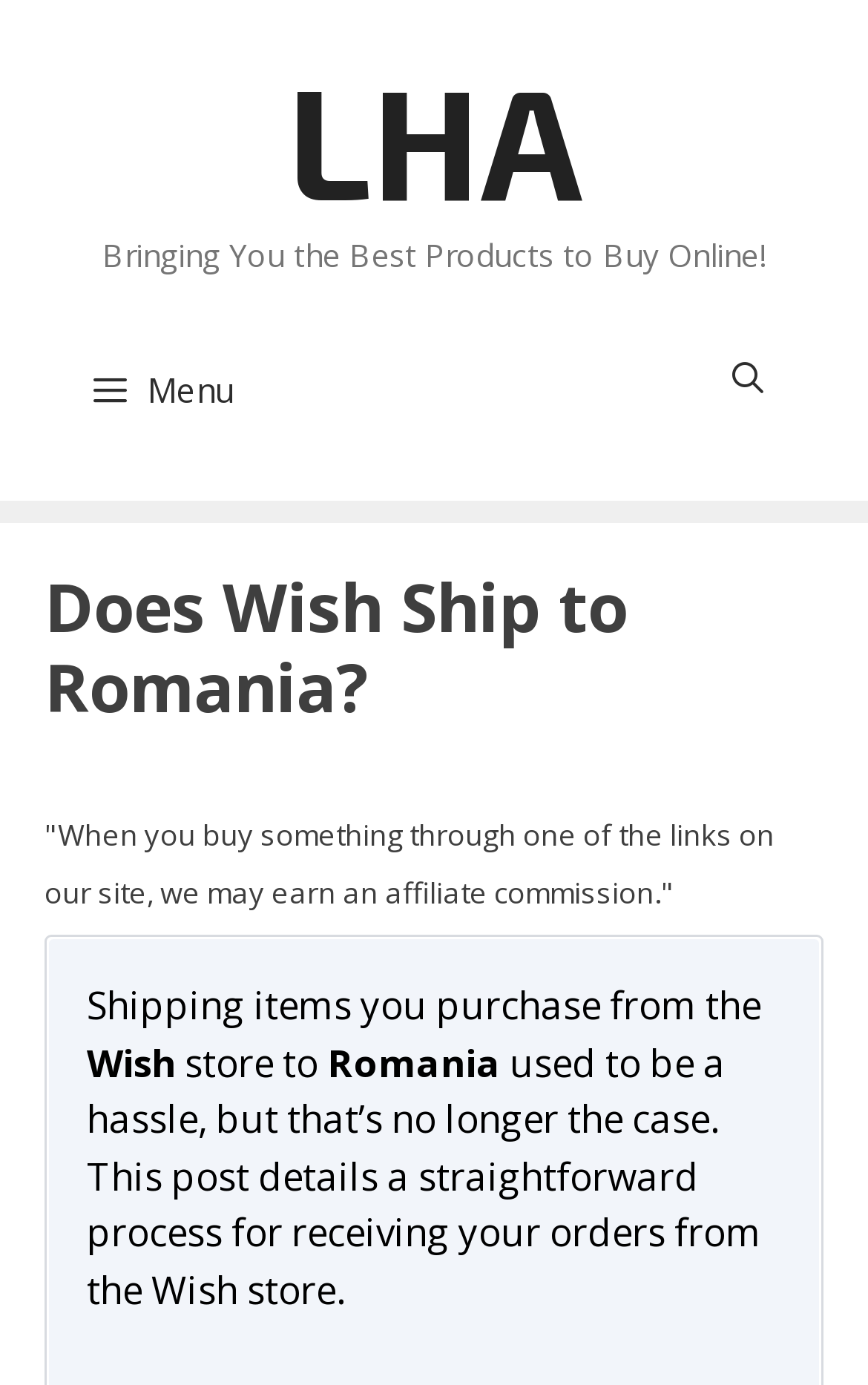Please find and provide the title of the webpage.

Does Wish Ship to Romania?